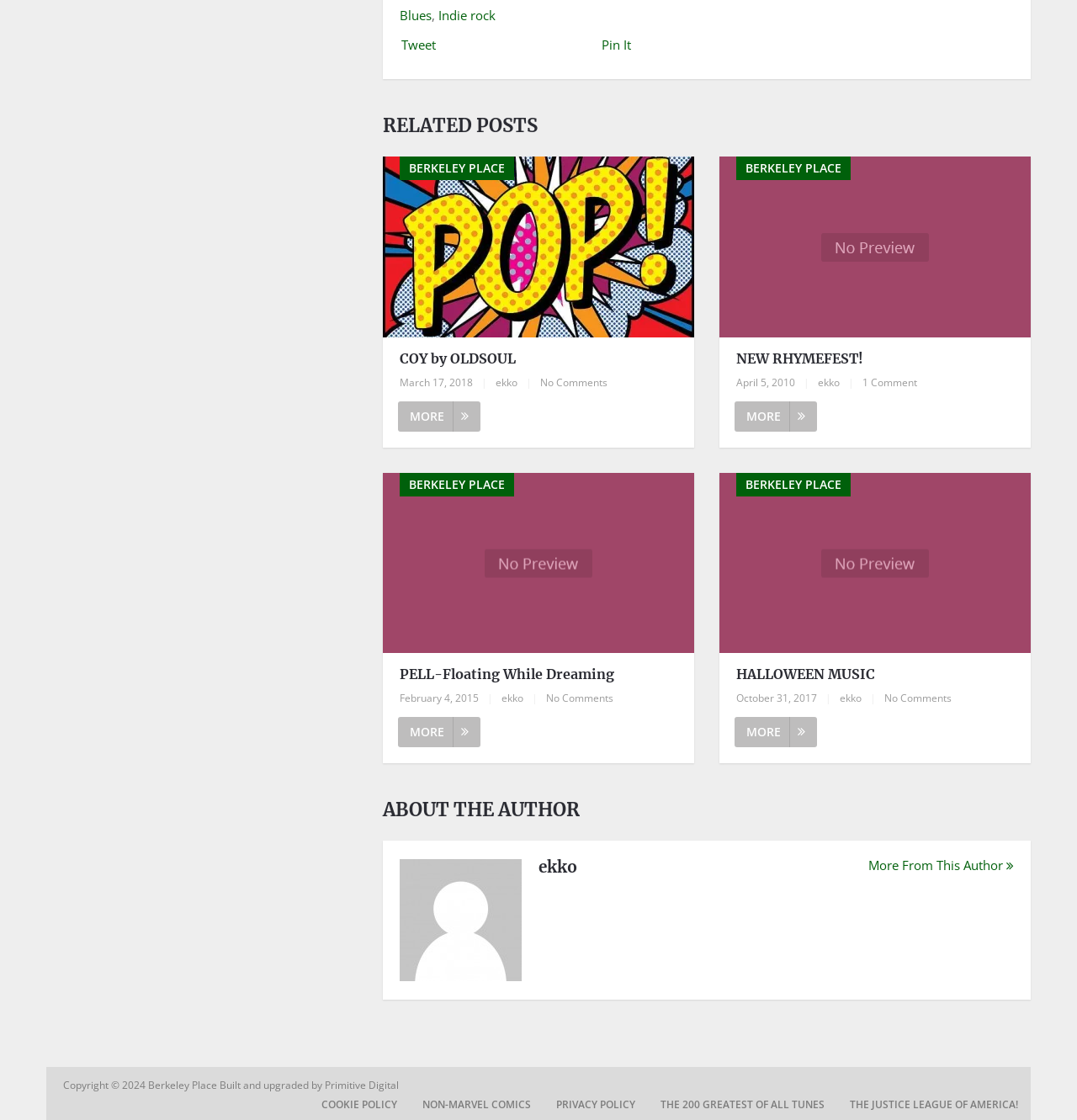How many related posts are displayed on this webpage?
Please provide a comprehensive and detailed answer to the question.

By examining the webpage structure, I can see that there are four article elements, each containing a related post. These posts are listed under the 'RELATED POSTS' heading.